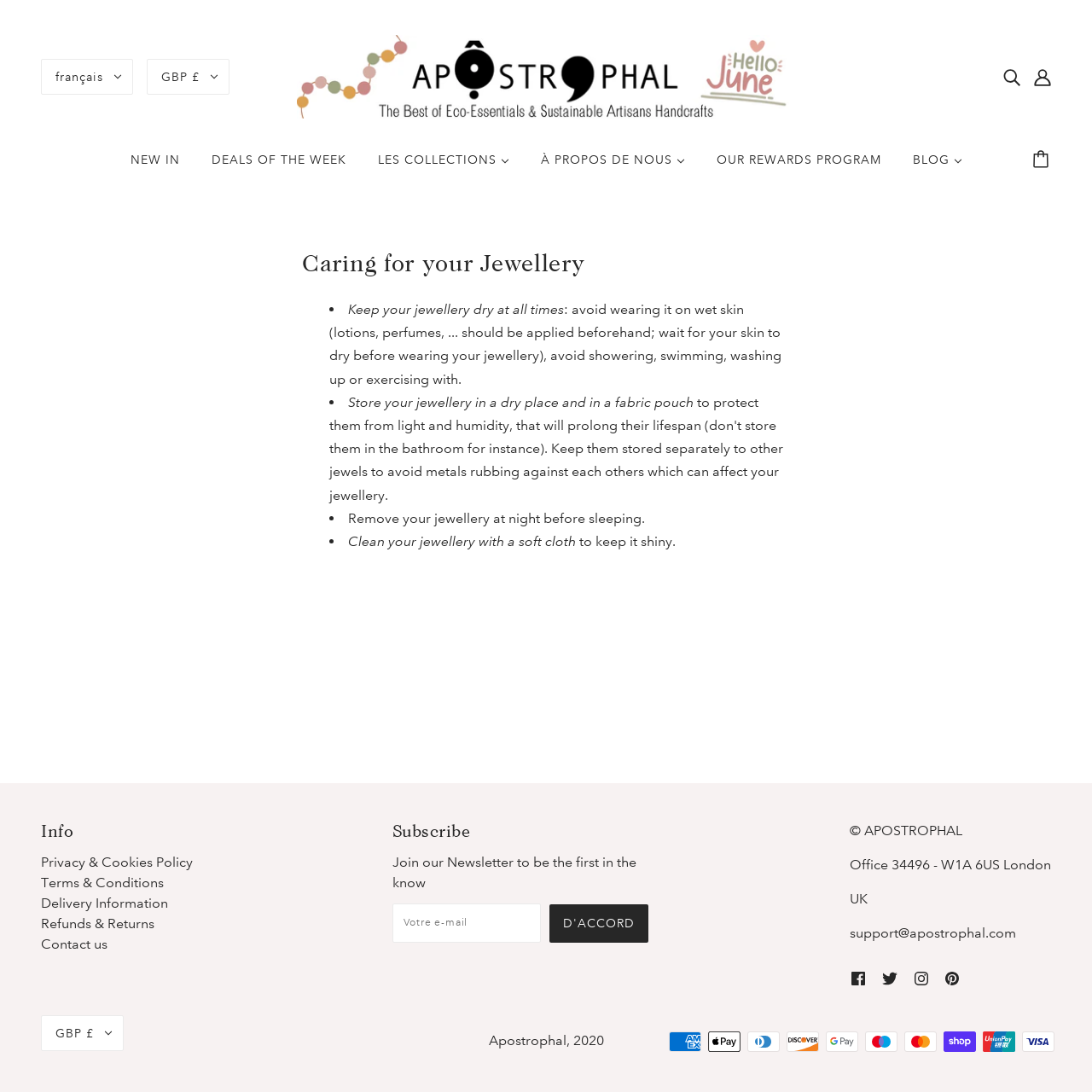Please provide a detailed answer to the question below by examining the image:
What is the main topic of the webpage?

I determined the main topic of the webpage by reading the heading 'Caring for your Jewellery' and the subsequent list of tips on how to care for jewellery. This suggests that the webpage is primarily focused on providing information on jewellery care.